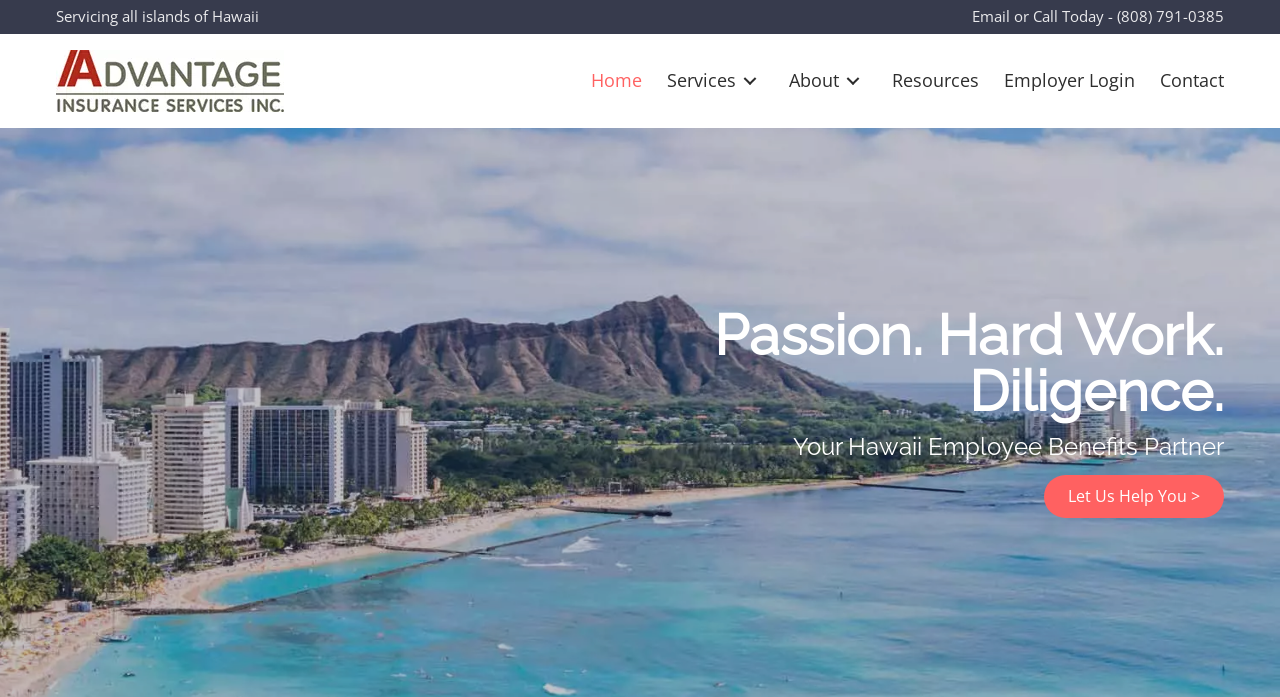What is the company's phone number?
Provide a concise answer using a single word or phrase based on the image.

(808) 791-0385